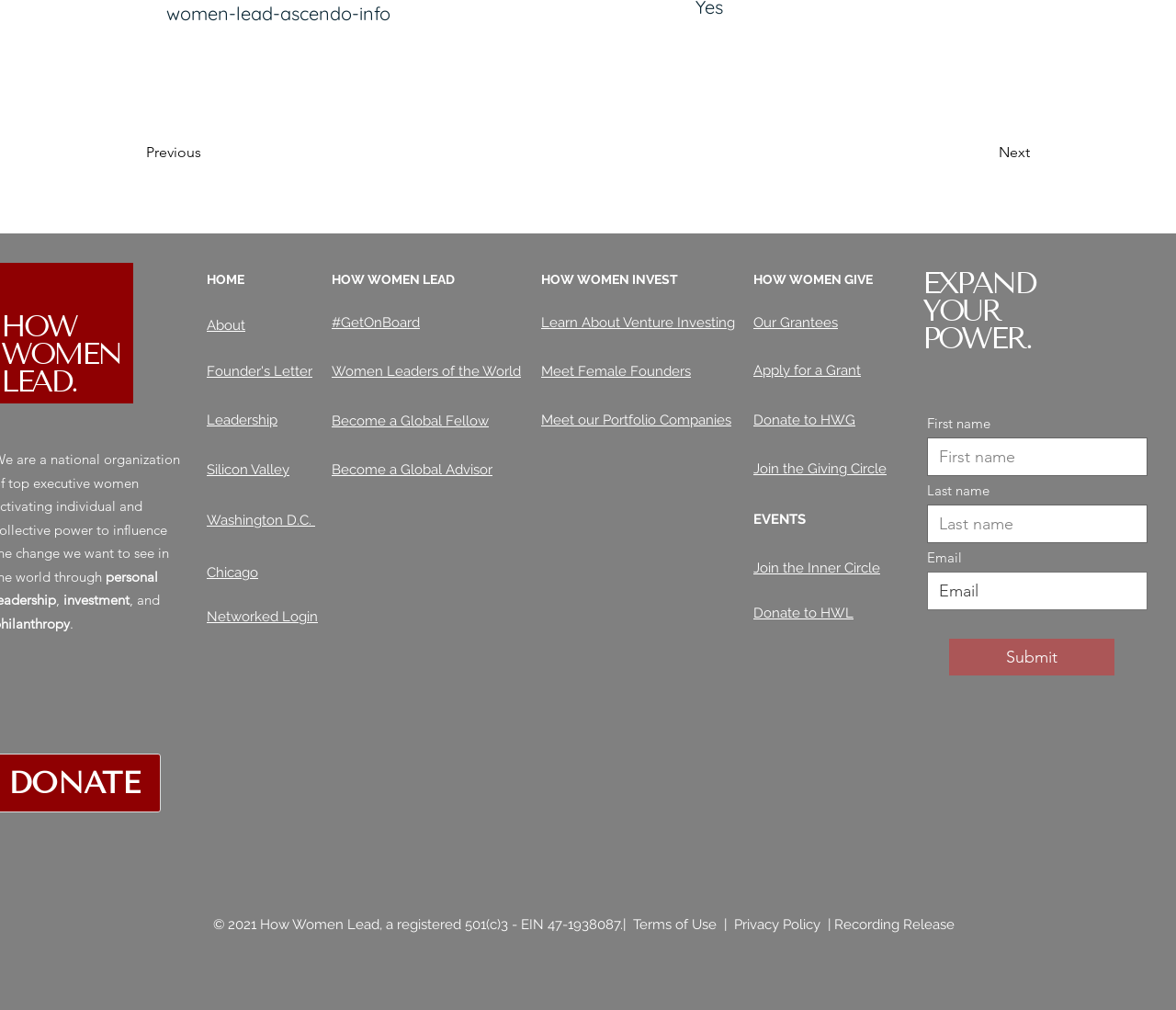Refer to the image and provide a thorough answer to this question:
What is the purpose of the 'Submit' button?

The 'Submit' button is located at the bottom of the page with a bounding box coordinate of [0.807, 0.633, 0.948, 0.669]. It is likely used to submit a form with user input, such as first name, last name, and email, which are located above the button.